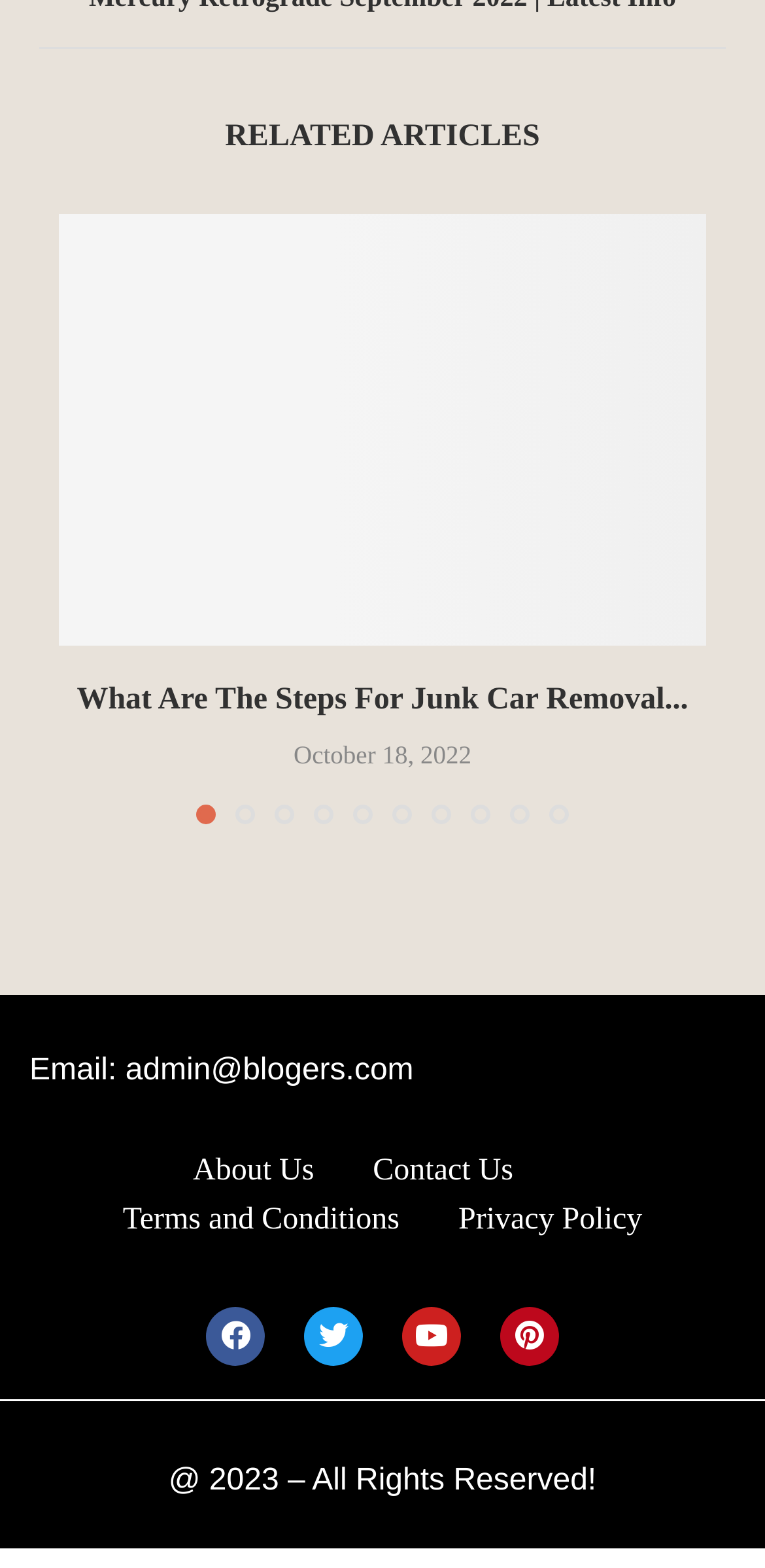When was the article published?
Please give a detailed and elaborate explanation in response to the question.

The publication date of the article can be found in the time element which has a child static text element with the text 'October 18, 2022'. This time element has a bounding box with coordinates [0.384, 0.483, 0.616, 0.501] which indicates its position on the webpage.